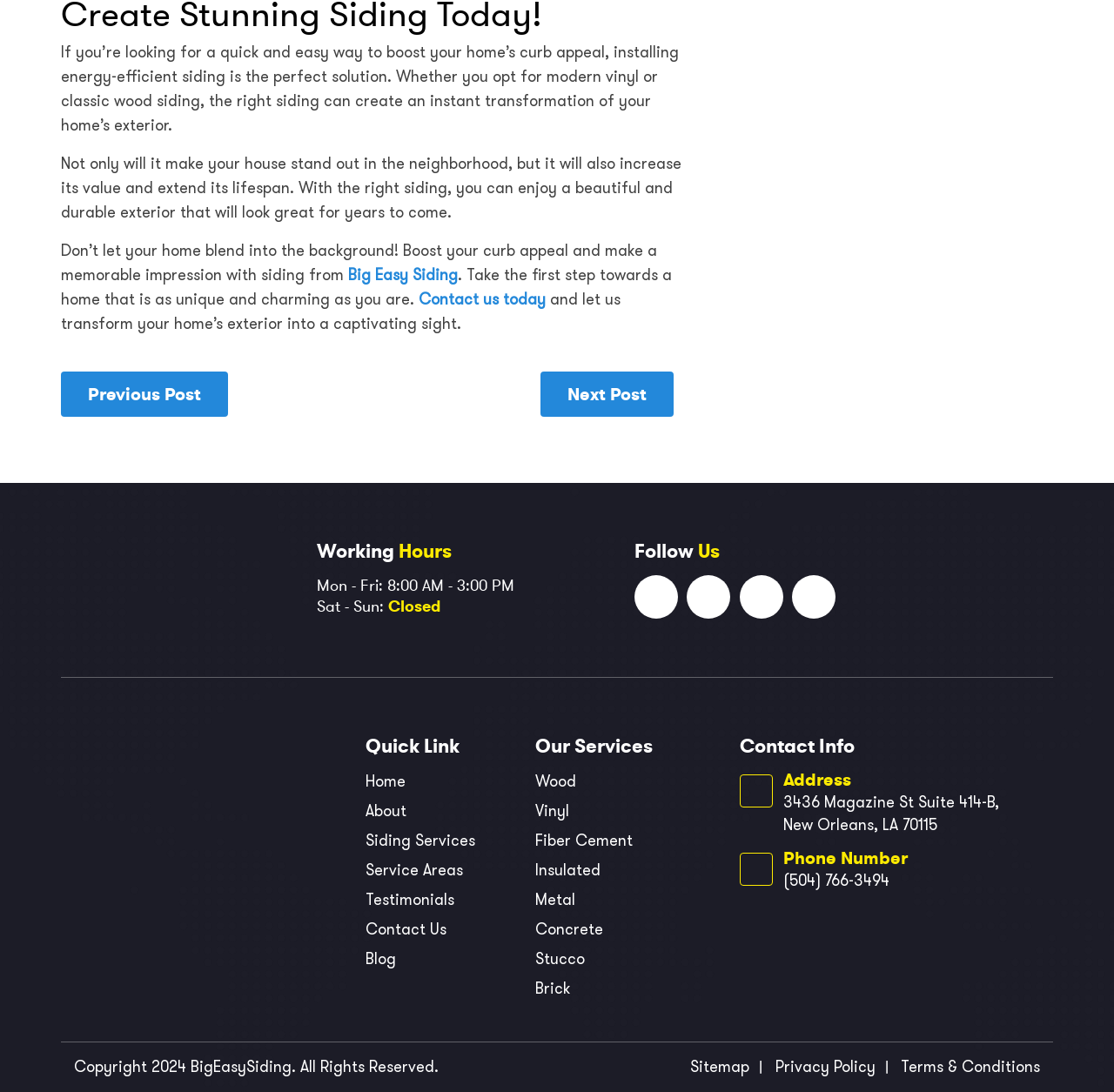Locate the bounding box of the user interface element based on this description: "Contact us today".

[0.372, 0.265, 0.49, 0.284]